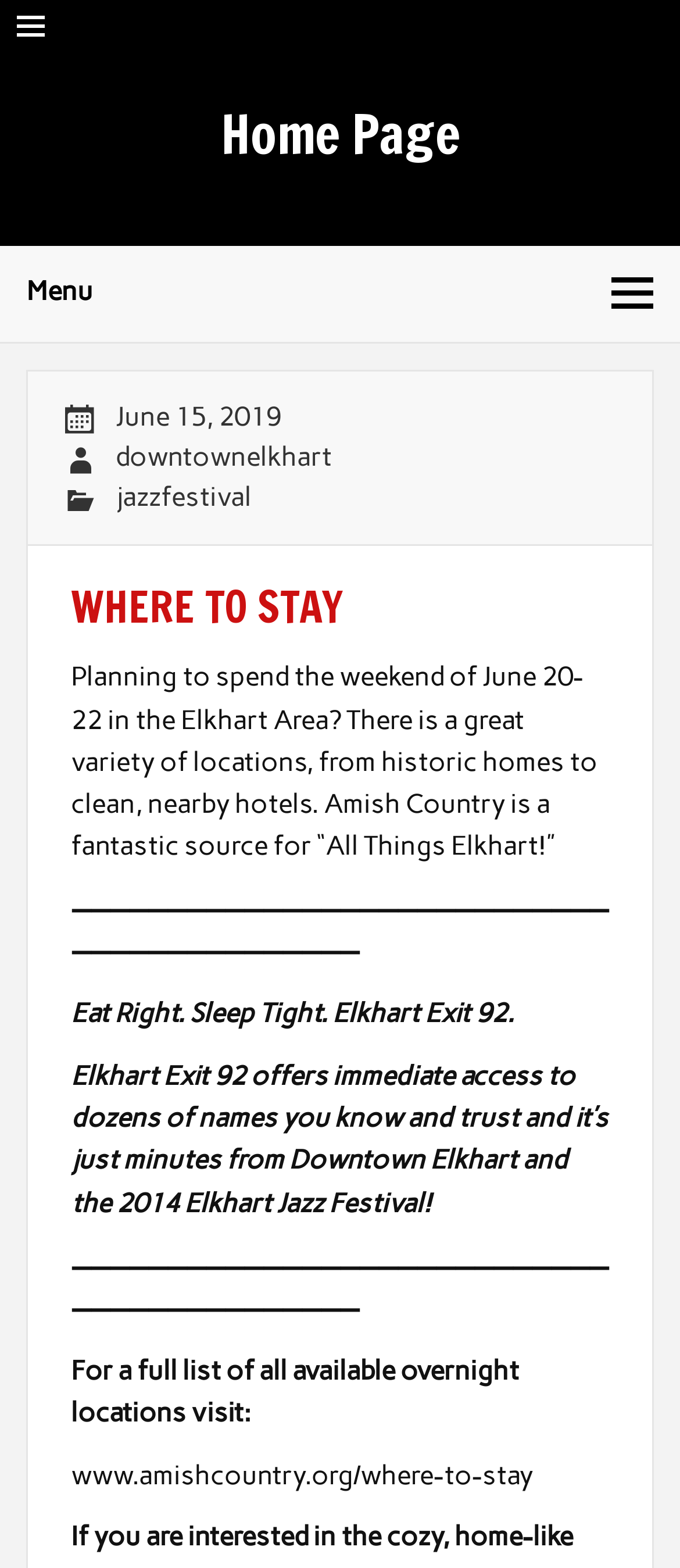Based on the element description "June 15, 2019", predict the bounding box coordinates of the UI element.

[0.17, 0.256, 0.413, 0.276]